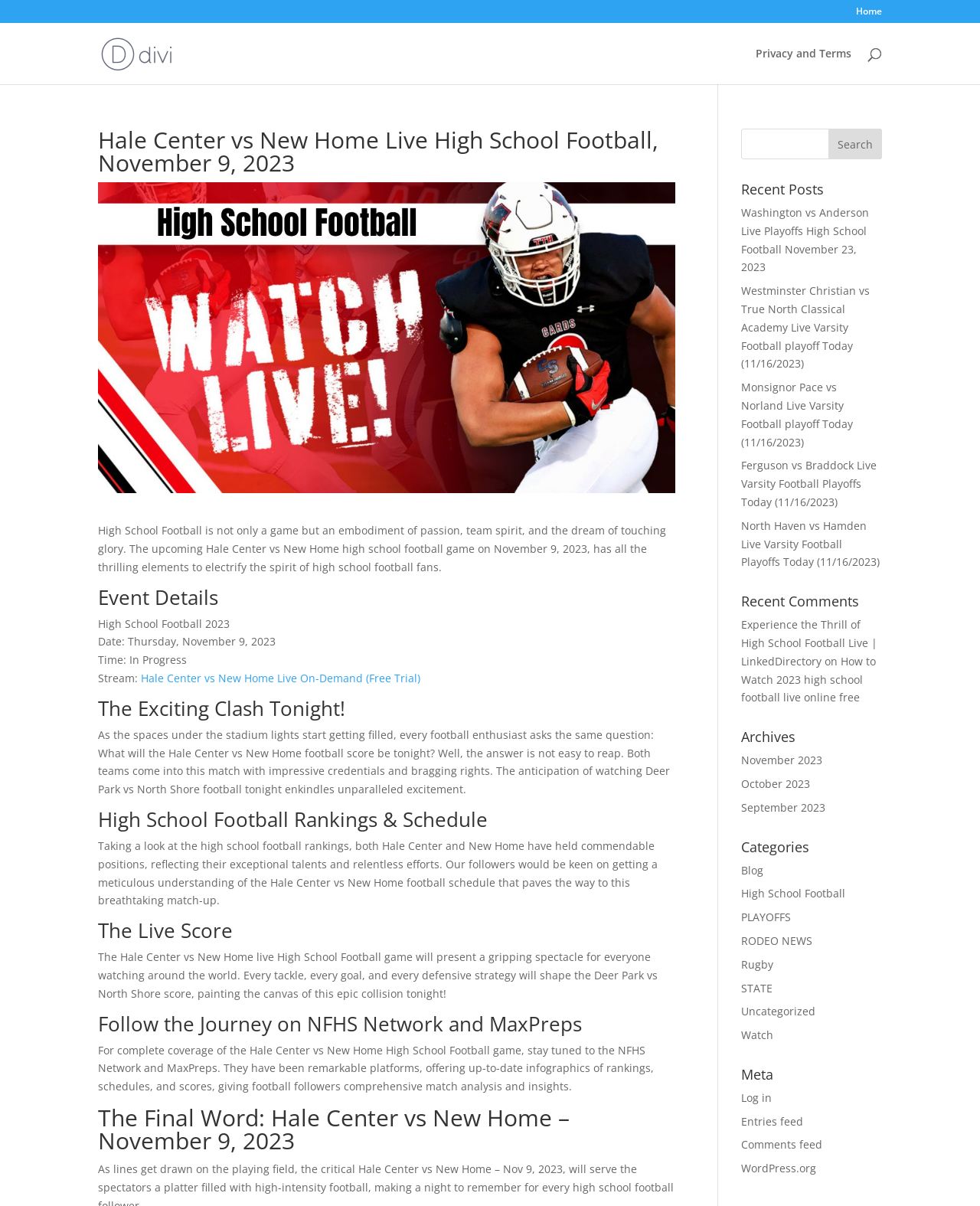Find the bounding box coordinates of the clickable region needed to perform the following instruction: "Search for high school football". The coordinates should be provided as four float numbers between 0 and 1, i.e., [left, top, right, bottom].

[0.1, 0.019, 0.9, 0.02]